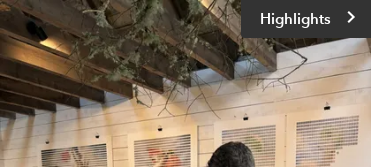Use a single word or phrase to answer the question:
What atmosphere is created by the wooden beams and greenery?

Warm and inviting